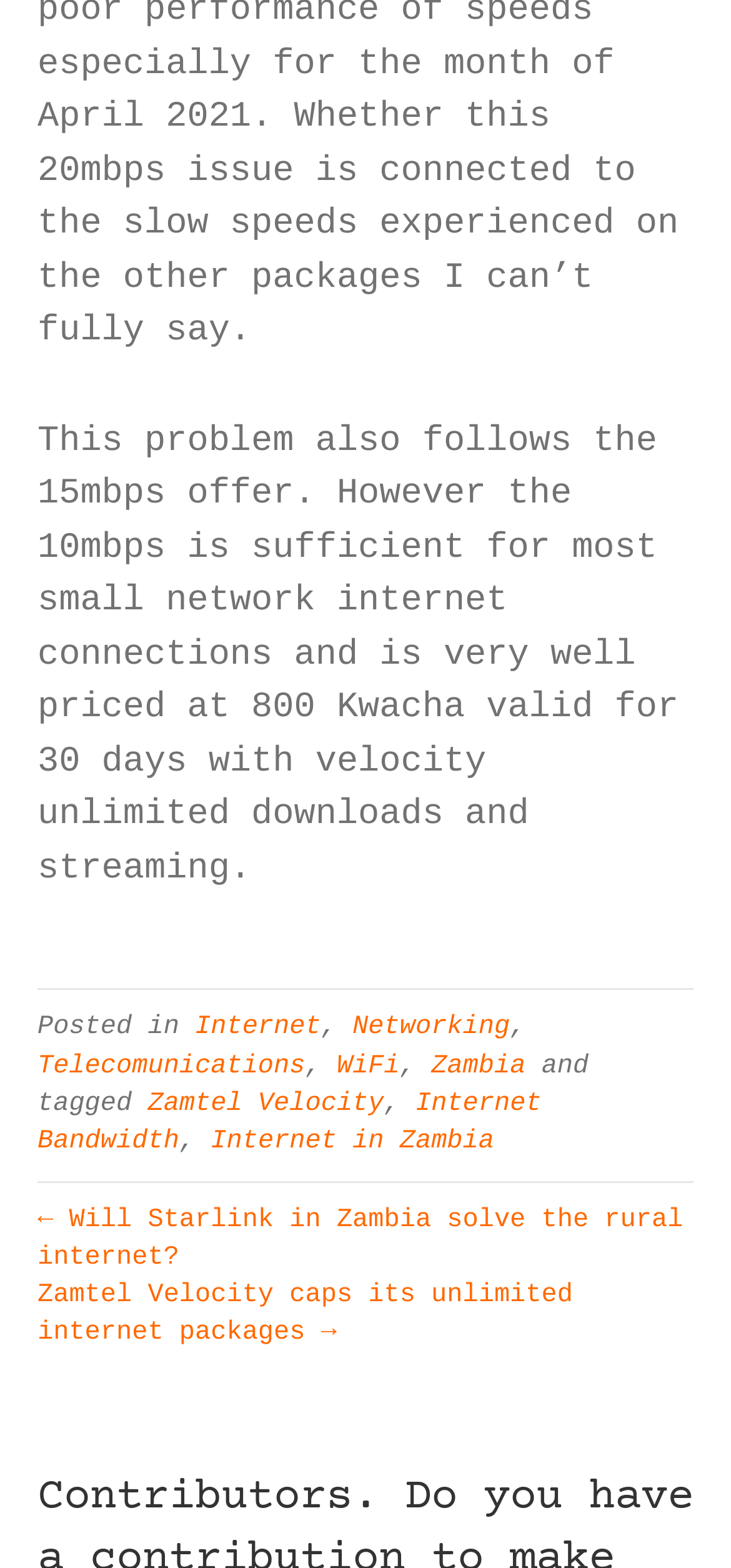Please find the bounding box coordinates of the element that you should click to achieve the following instruction: "Click on the Home link". The coordinates should be presented as four float numbers between 0 and 1: [left, top, right, bottom].

None